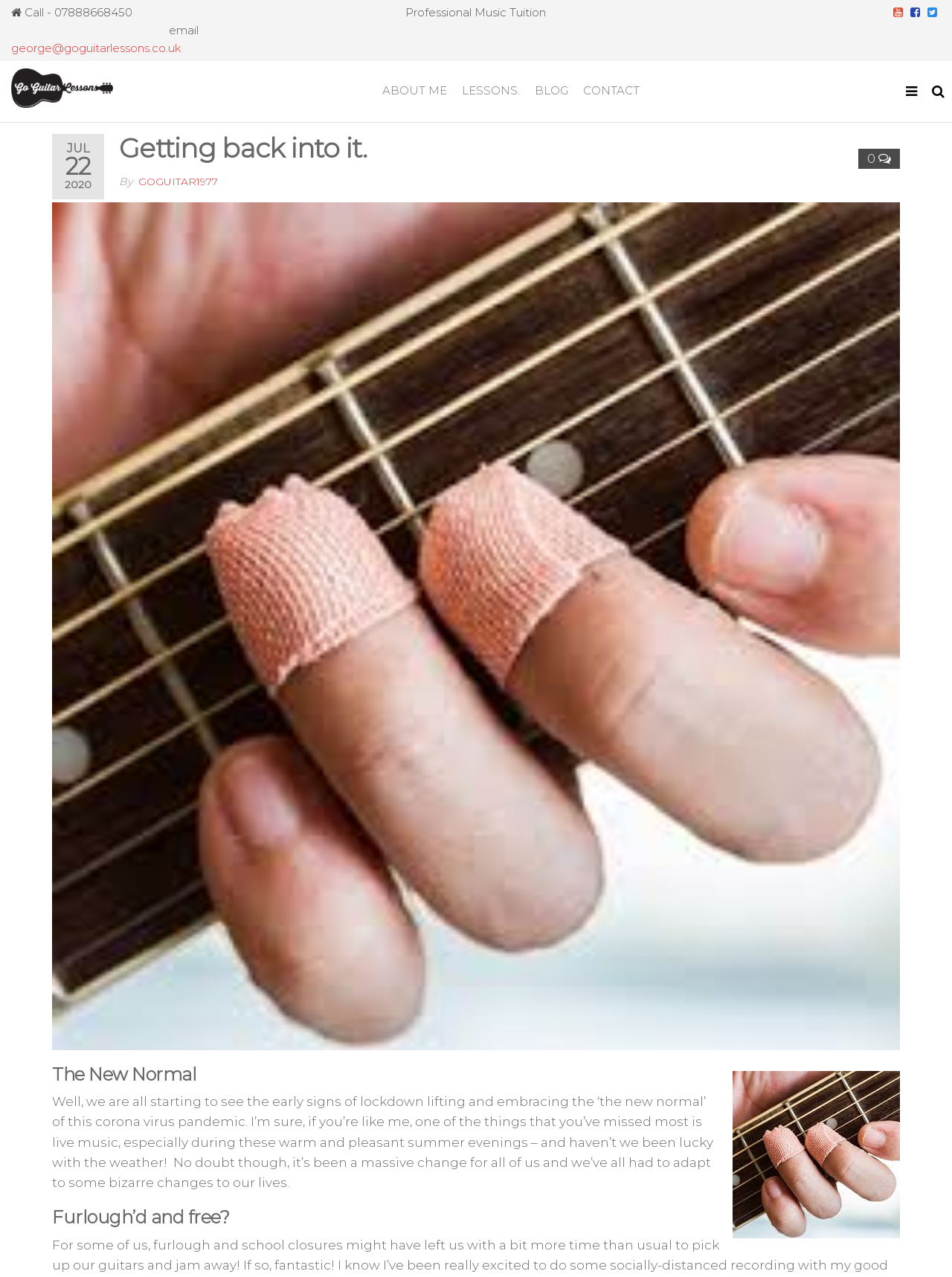Given the description: "Lessons.", determine the bounding box coordinates of the UI element. The coordinates should be formatted as four float numbers between 0 and 1, [left, top, right, bottom].

[0.478, 0.048, 0.554, 0.094]